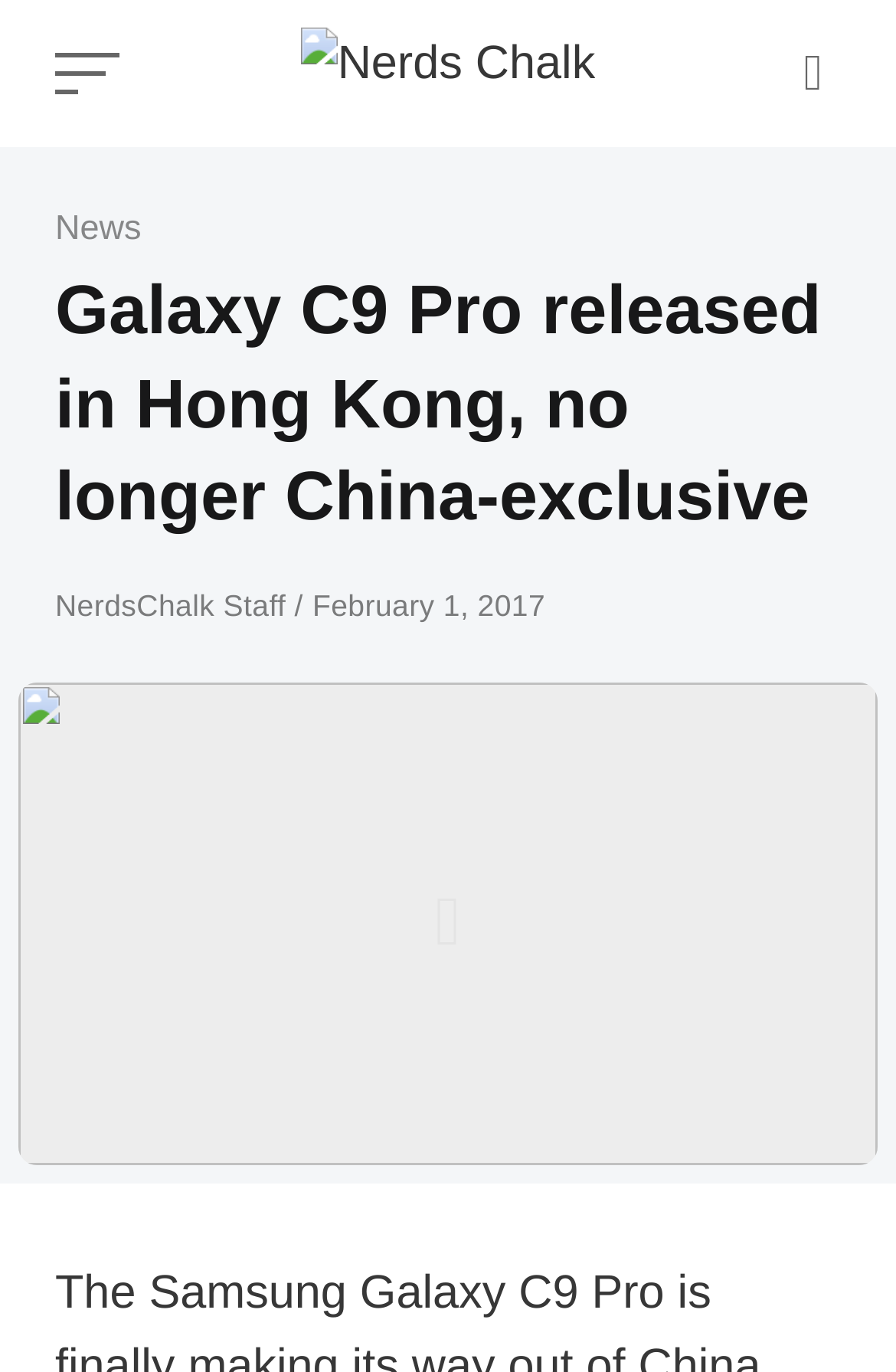What is the name of the smartphone released in Hong Kong?
Based on the image, answer the question with a single word or brief phrase.

Galaxy C9 Pro